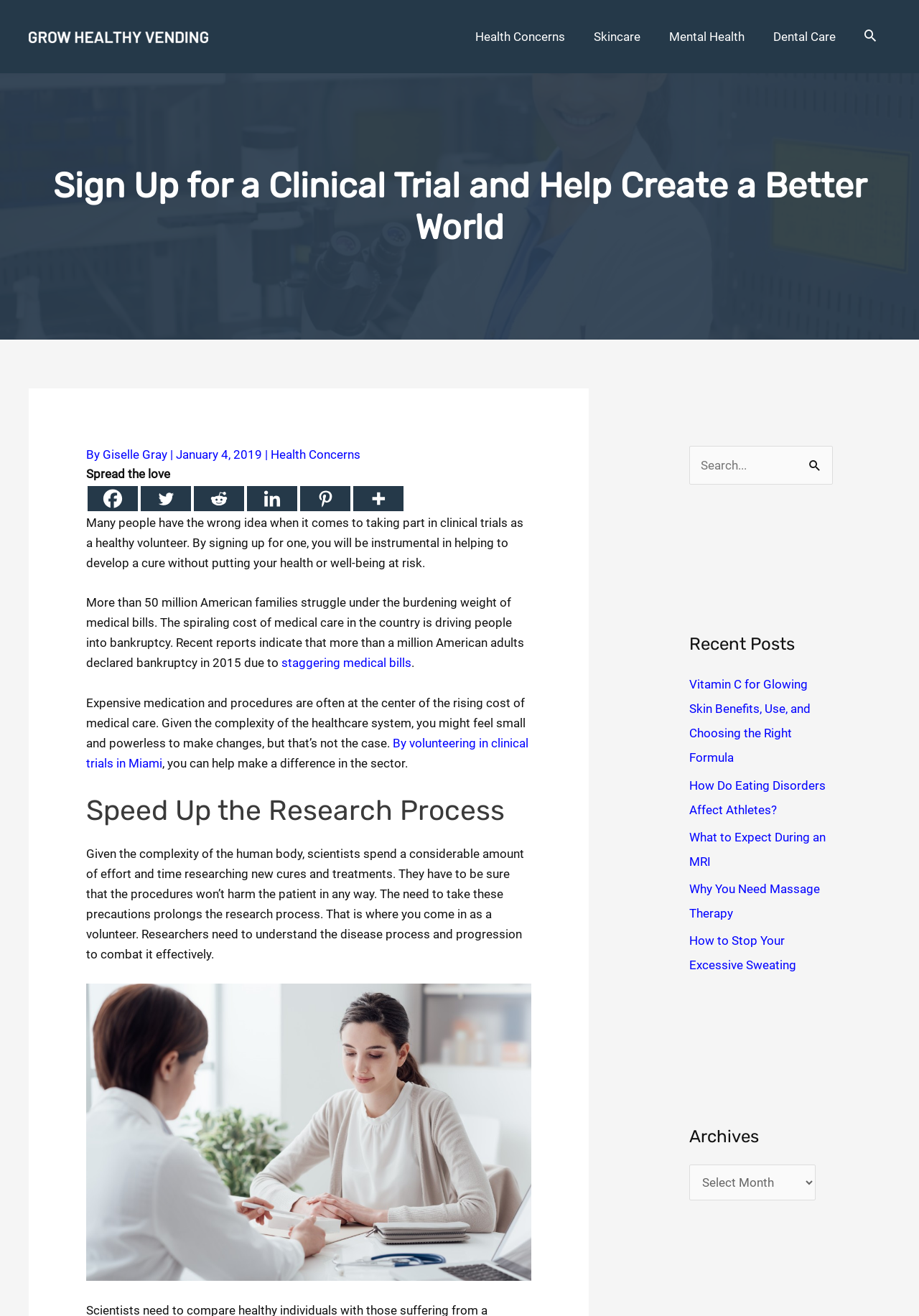Locate the bounding box coordinates of the item that should be clicked to fulfill the instruction: "Search for a keyword".

[0.75, 0.339, 0.906, 0.368]